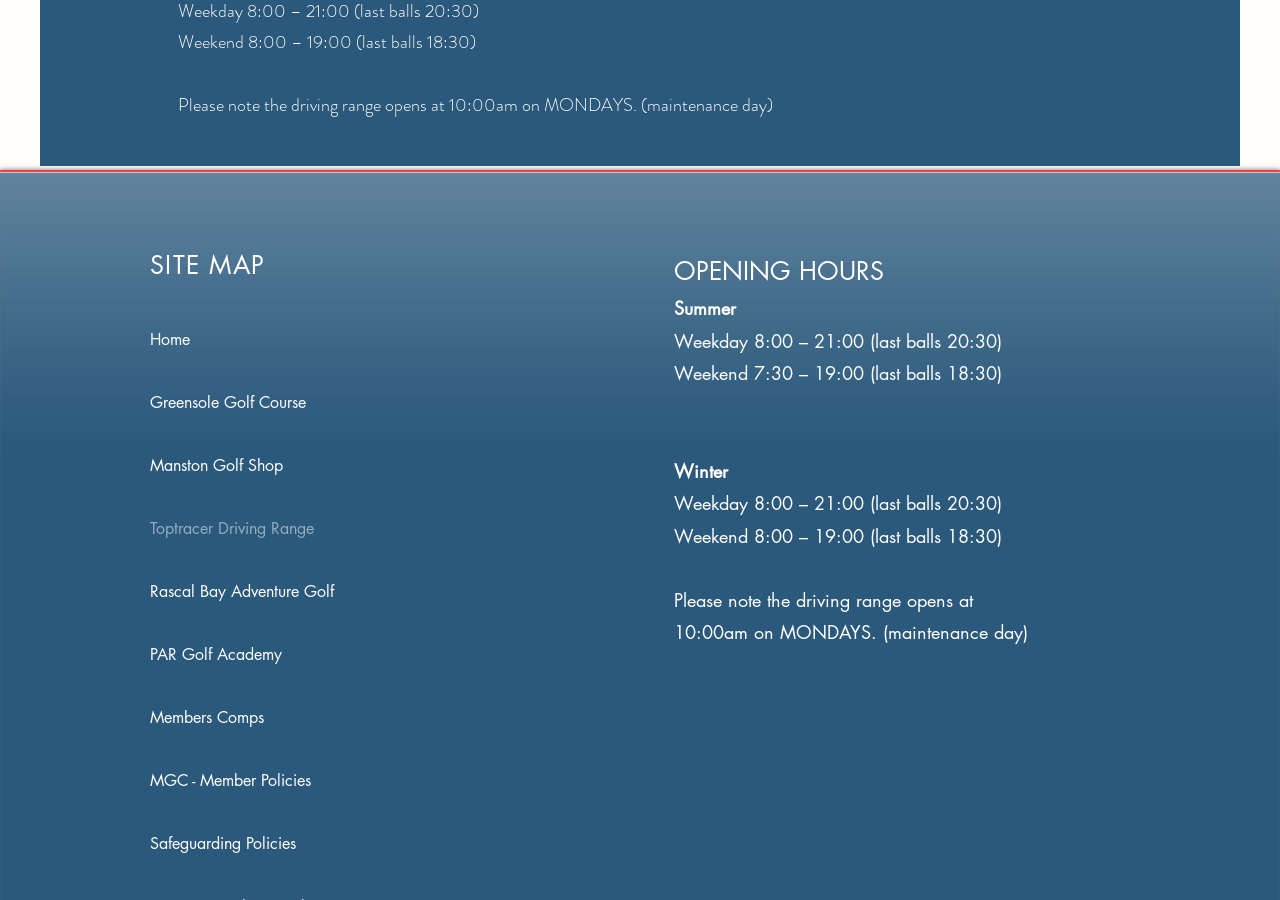Could you find the bounding box coordinates of the clickable area to complete this instruction: "check opening hours"?

[0.527, 0.283, 0.691, 0.318]